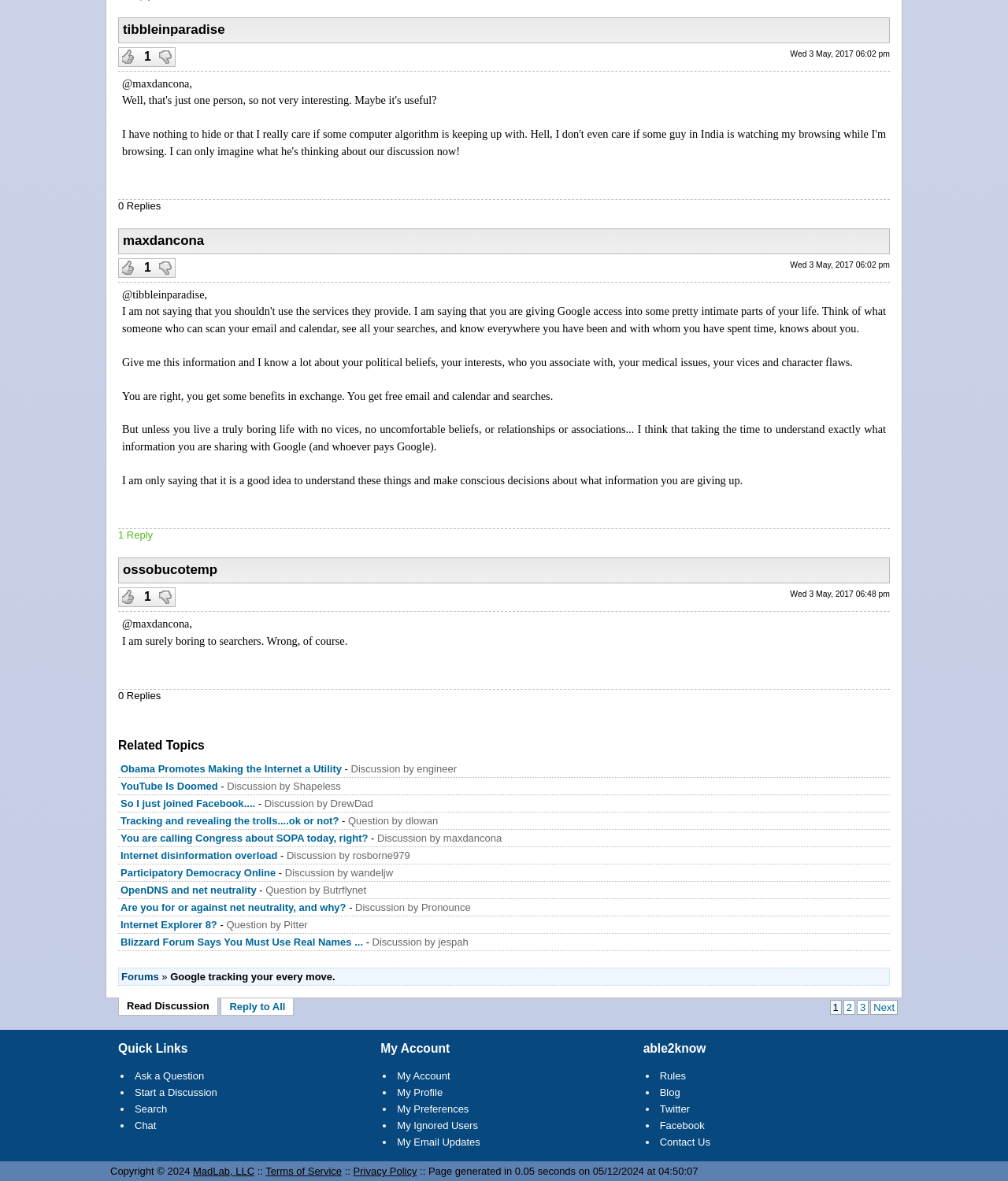Please provide a short answer using a single word or phrase for the question:
How many pages of discussions are there?

at least 3